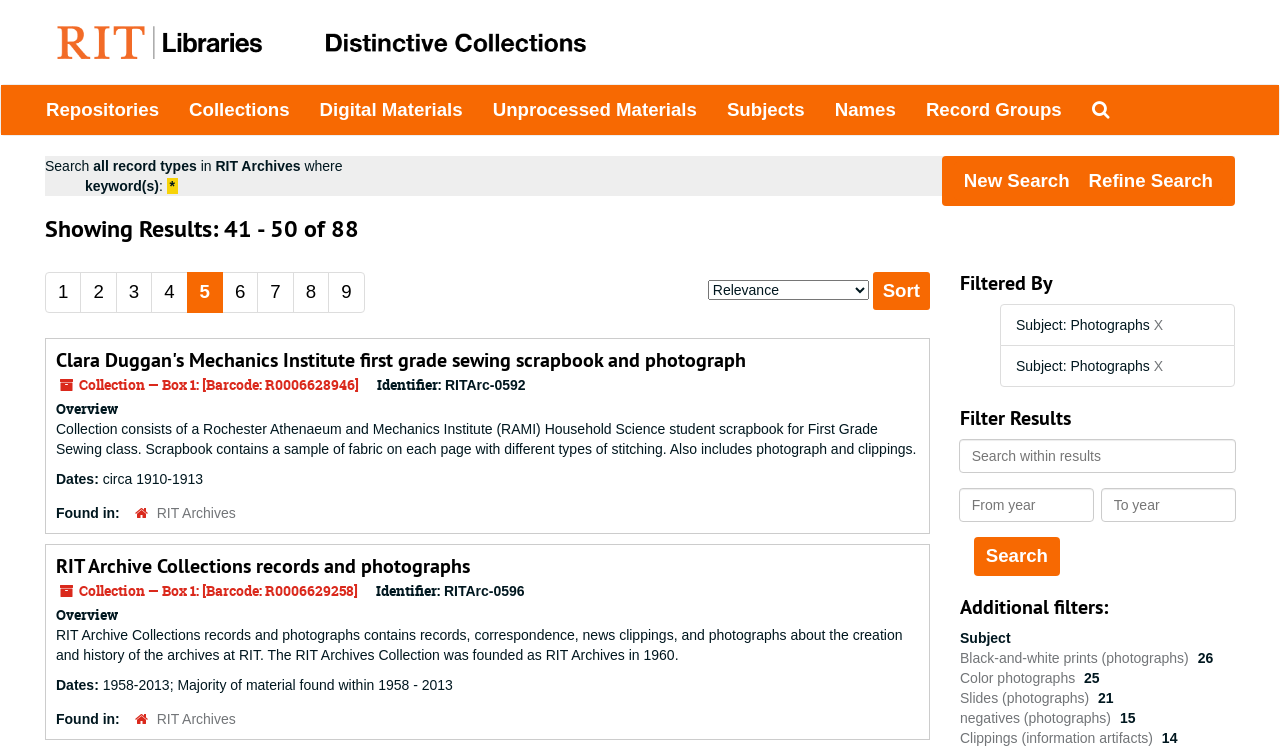What is the identifier of the second collection?
Please give a well-detailed answer to the question.

The identifier of the second collection can be found by looking at the details of the second collection, where it says 'Identifier: RITArc-0596'.